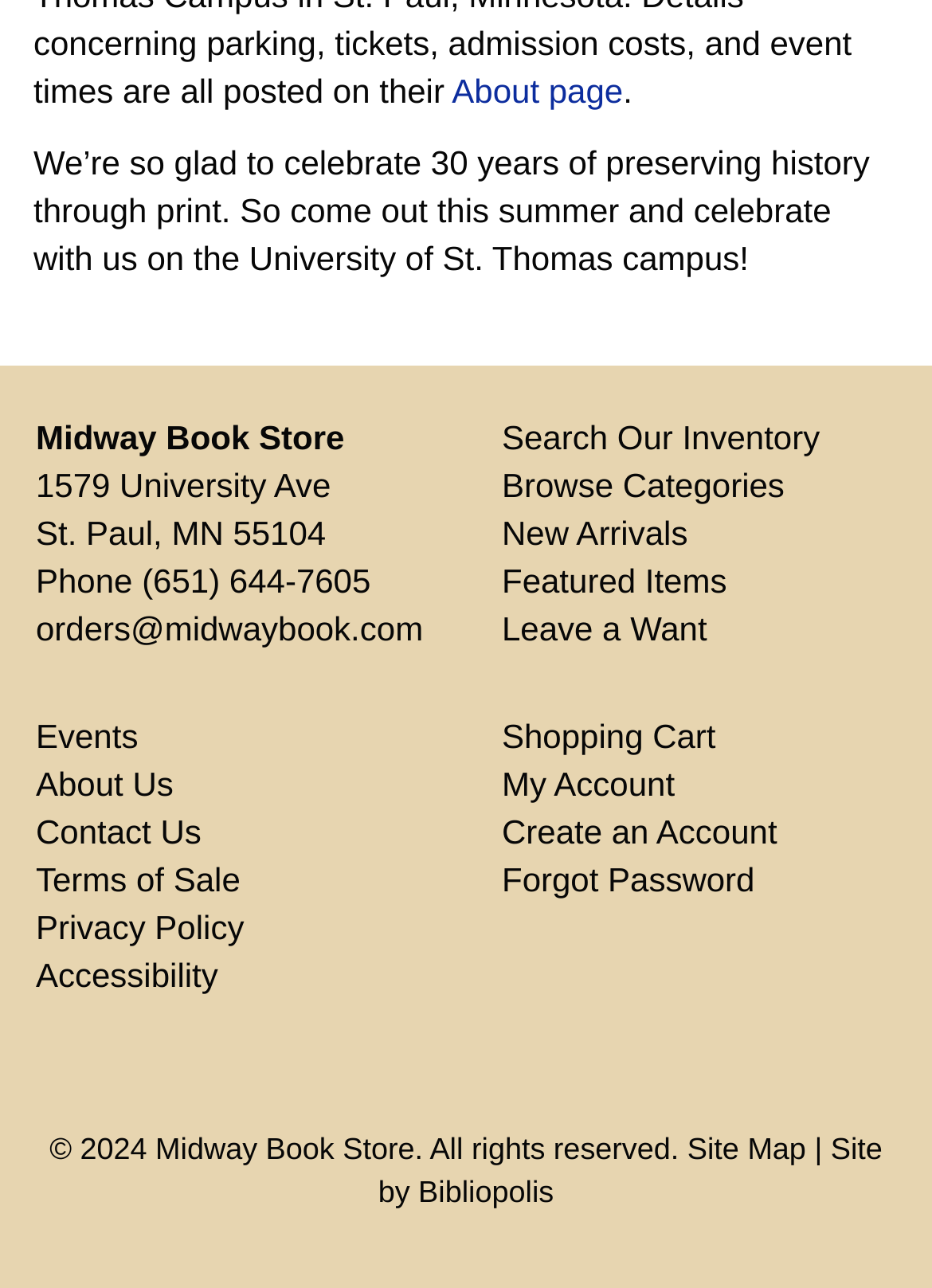What is the copyright year of the website?
Answer the question with detailed information derived from the image.

I found the copyright year by looking at the StaticText element with the text '© 2024 Midway Book Store. All rights reserved.' at coordinates [0.053, 0.879, 0.737, 0.905].